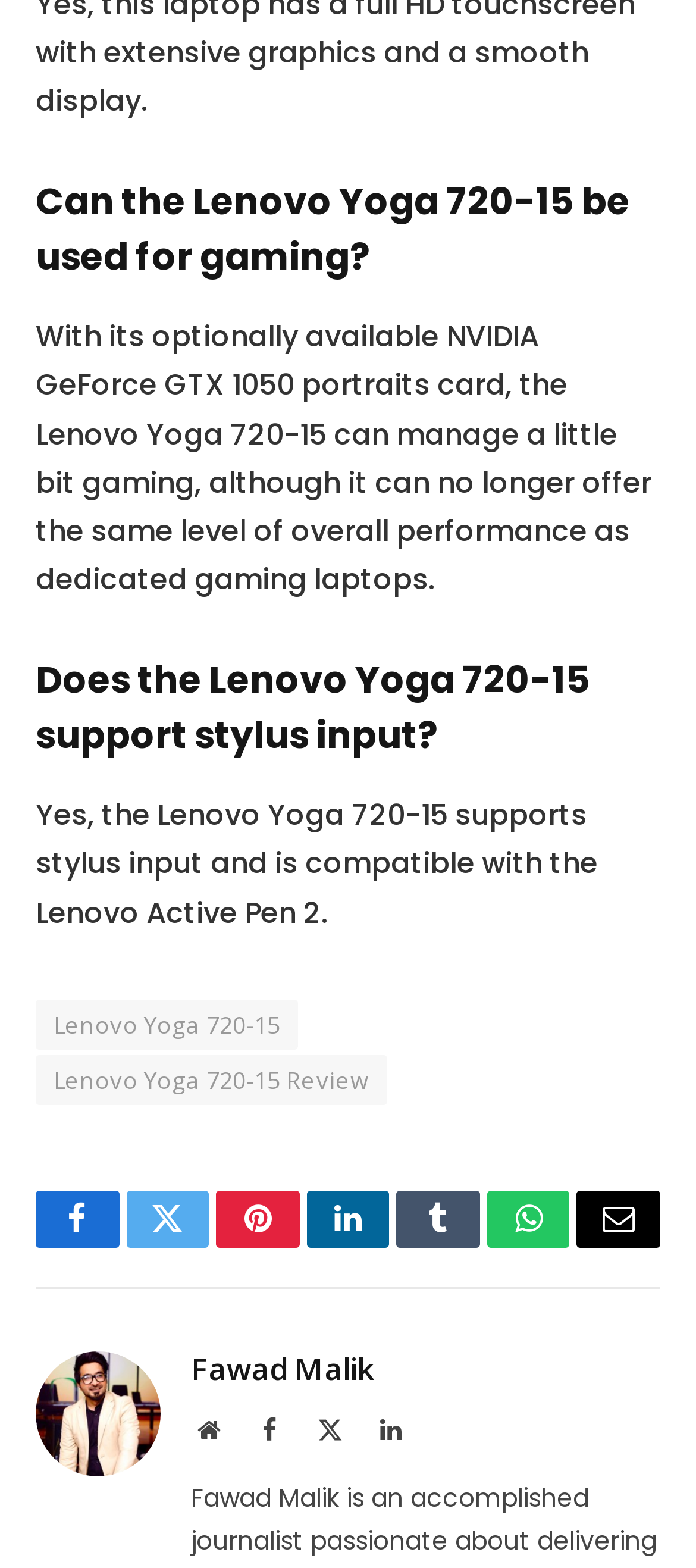Please reply with a single word or brief phrase to the question: 
What is the author of the webpage content?

Fawad Malik